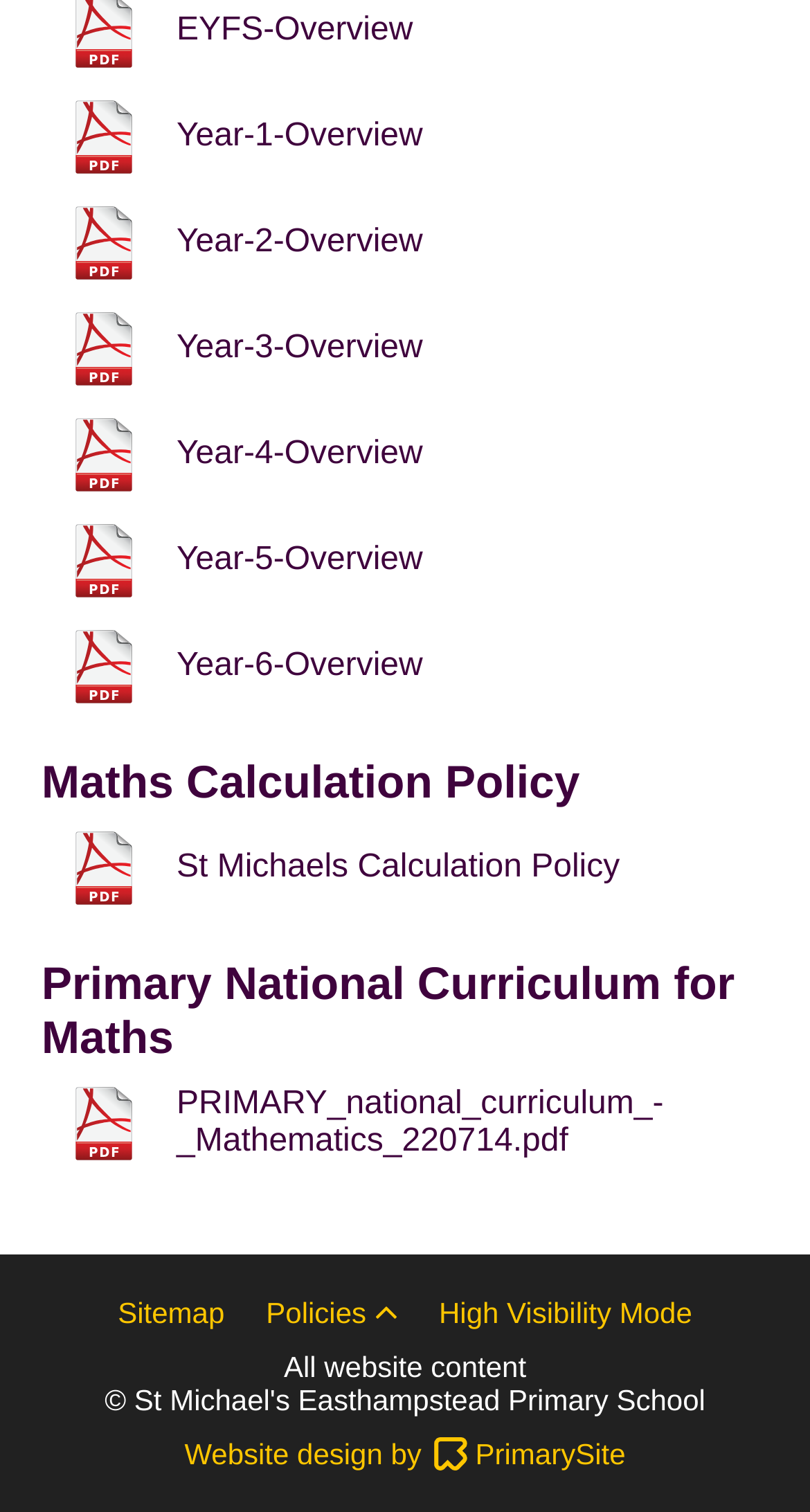Please determine the bounding box coordinates of the clickable area required to carry out the following instruction: "Read Maths Calculation Policy". The coordinates must be four float numbers between 0 and 1, represented as [left, top, right, bottom].

[0.051, 0.5, 0.949, 0.536]